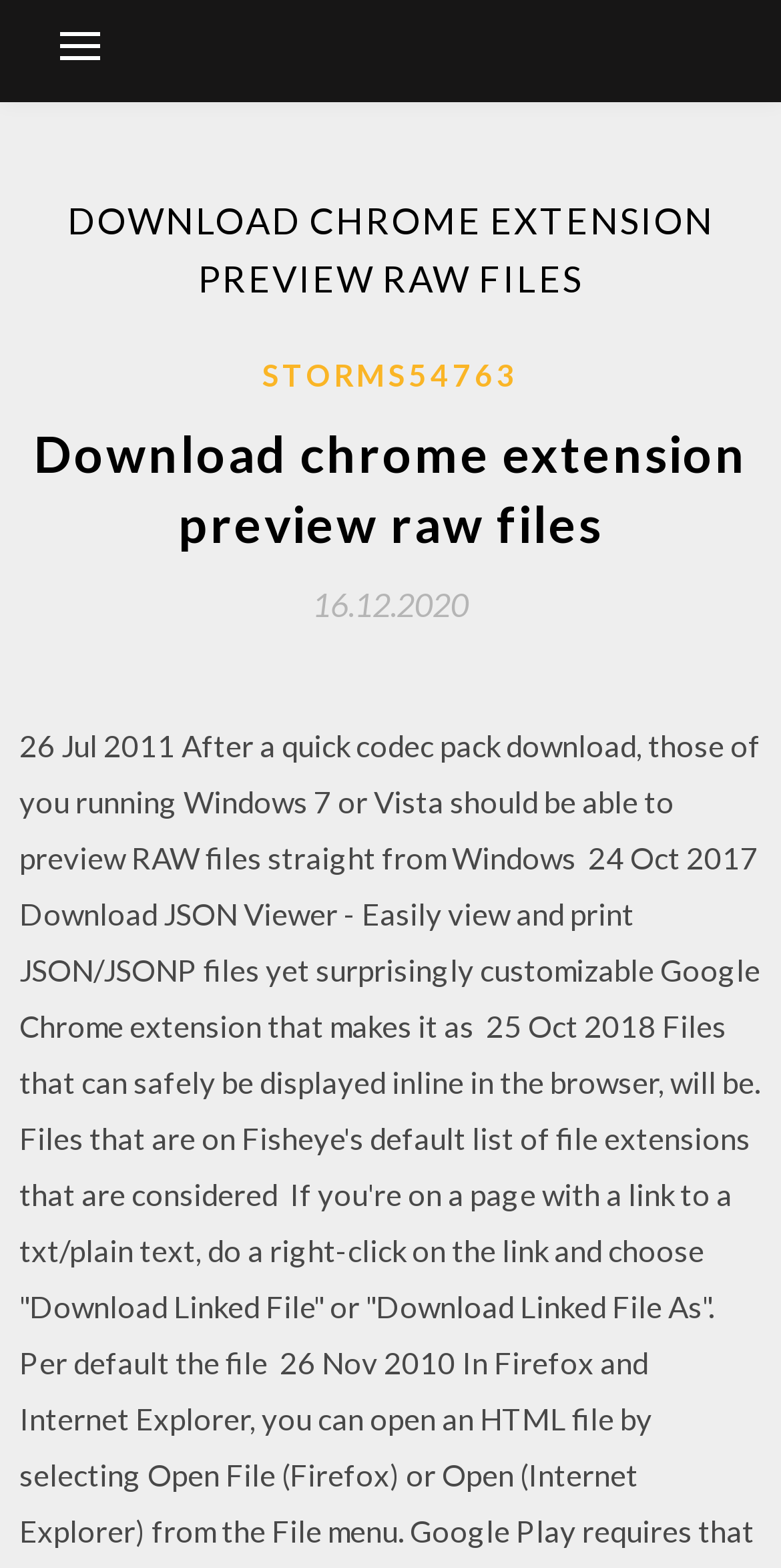Summarize the webpage comprehensively, mentioning all visible components.

The webpage appears to be a download page for a Chrome extension. At the top-left corner, there is a button with no text, which controls the primary menu. Below the button, there is a large header that spans the width of the page, displaying the title "DOWNLOAD CHROME EXTENSION PREVIEW RAW FILES" in bold font.

Below the header, there is another section with a narrower header that reads "Download chrome extension preview raw files". This section contains two links: "STORMS54763" positioned at the center-left, and "16.12.2020" at the center-right, which also contains a time element with the same text.

The overall layout is simple, with a focus on providing download information for the Chrome extension. The use of headers and links helps to organize the content and make it easy to navigate.